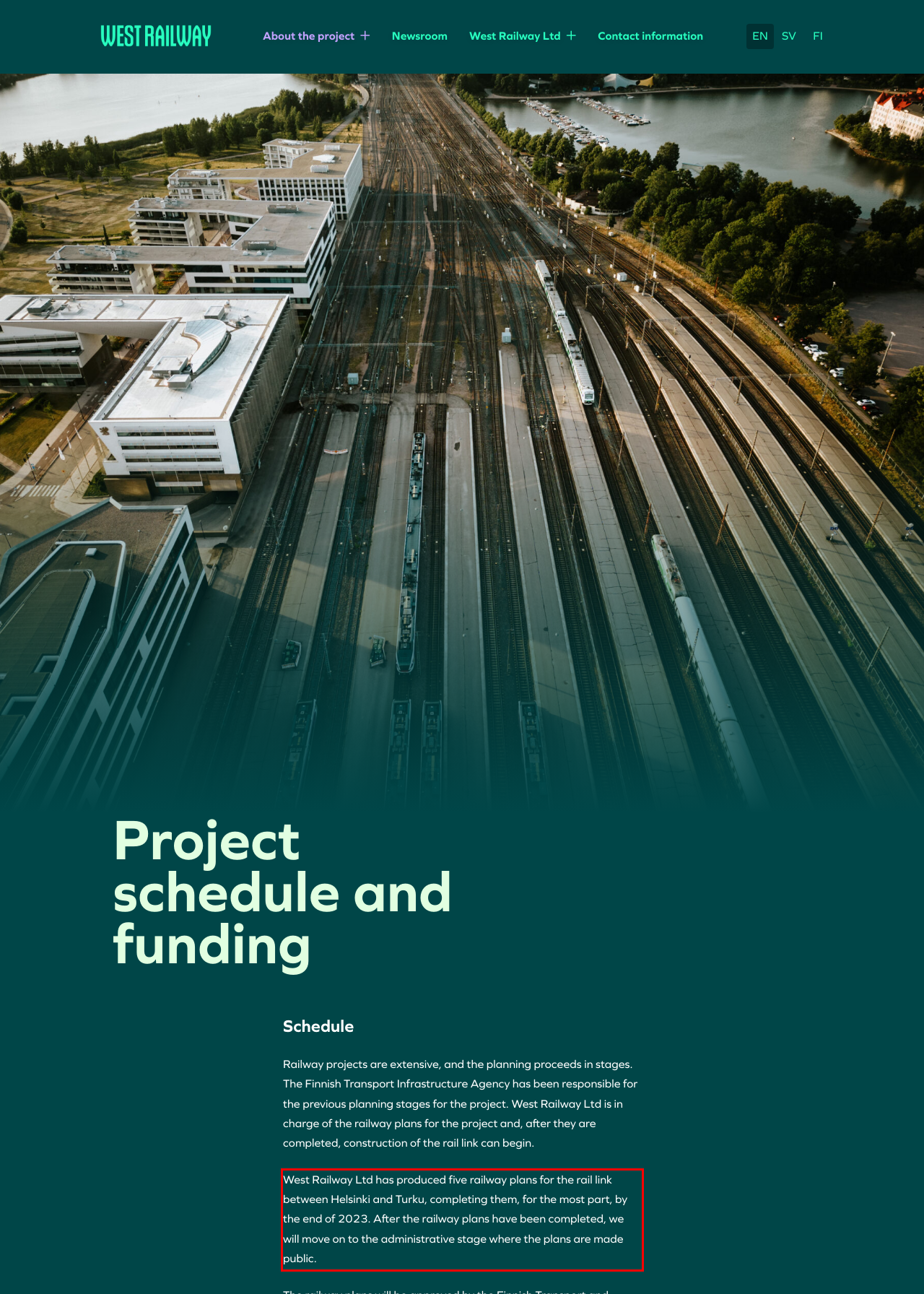Examine the webpage screenshot and use OCR to obtain the text inside the red bounding box.

West Railway Ltd has produced five railway plans for the rail link between Helsinki and Turku, completing them, for the most part, by the end of 2023. After the railway plans have been completed, we will move on to the administrative stage where the plans are made public.